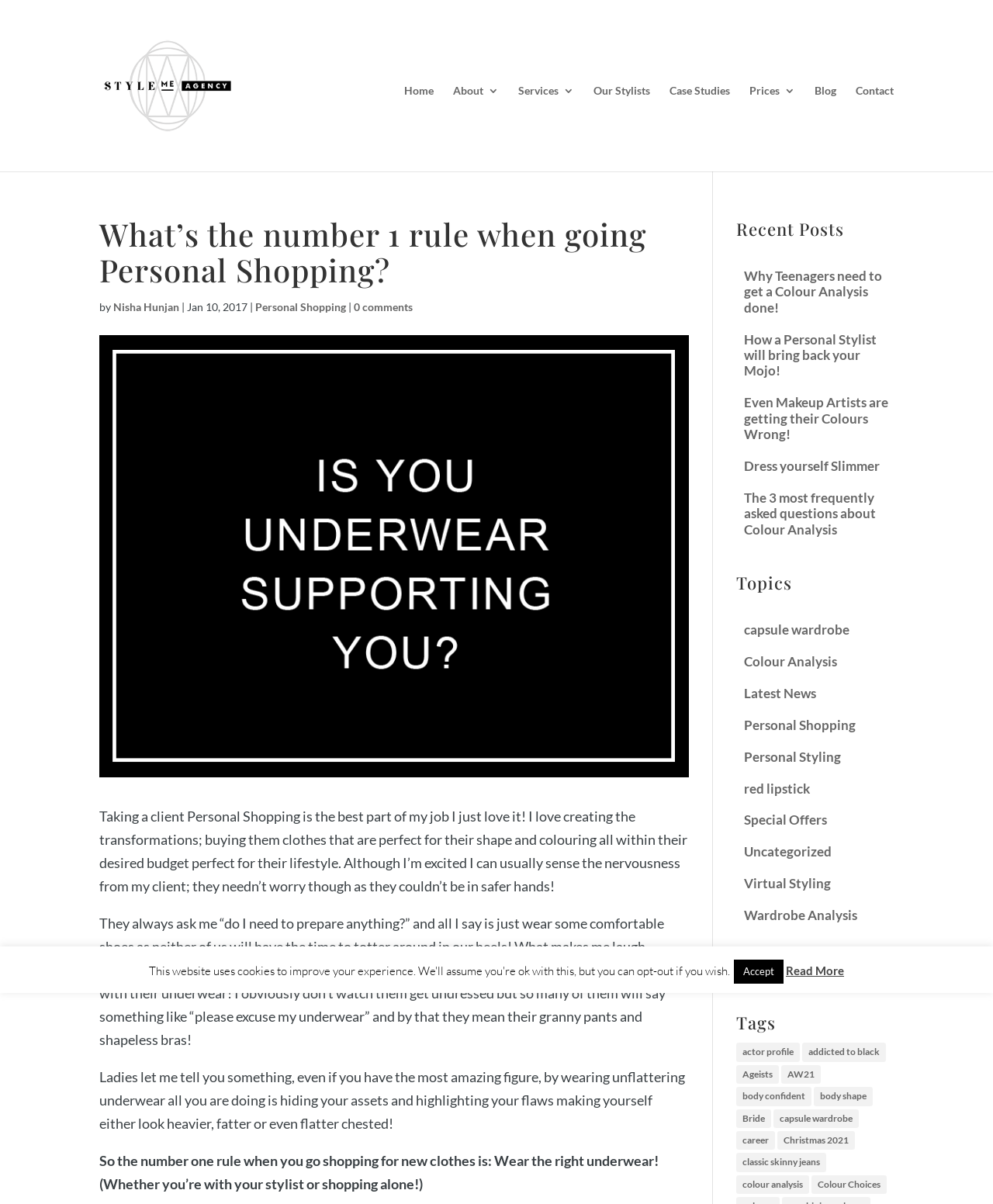Locate the bounding box coordinates of the area to click to fulfill this instruction: "View the 'Recent Posts'". The bounding box should be presented as four float numbers between 0 and 1, in the order [left, top, right, bottom].

[0.741, 0.18, 0.9, 0.207]